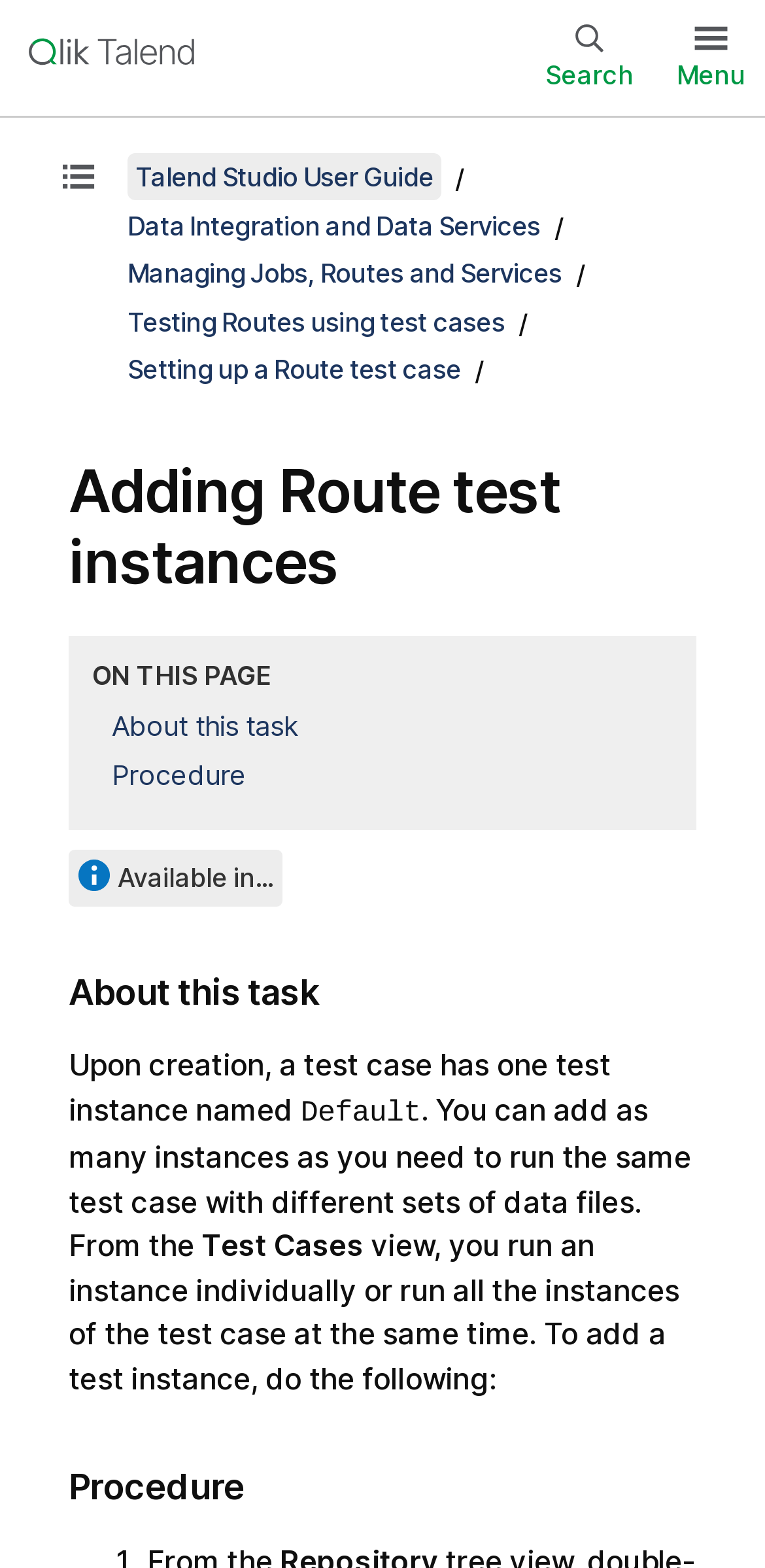Present a detailed account of what is displayed on the webpage.

The webpage is a help page for adding route test instances. At the top left, there is a link to the Qlik Talend Help home page, accompanied by an image. On the top right, there are two buttons: a search button and a menu button.

Below the top navigation, there is a complementary section that contains a layout table. Within this table, there is a button to show the table of contents. Next to this section, there is a breadcrumb navigation menu that displays the current location in the help documentation. The breadcrumb menu consists of five links: Talend Studio User Guide, Data Integration and Data Services, Managing Jobs, Routes and Services, Testing Routes using test cases, and Setting up a Route test case.

The main content of the page is divided into several sections. The first section is a heading that displays the title "Adding Route test instances". Below this heading, there is an "On this page" navigation menu that lists the sections available on the page. The sections include "About this task" and "Procedure".

The "About this task" section contains a heading and a paragraph of text that explains the purpose of adding route test instances. The "Procedure" section contains a heading and a series of steps to follow to add a test instance. The steps are described in a block of text that spans multiple lines.

There is also a button labeled "Available in..." that is located below the "On this page" navigation menu. This button is not expanded by default.